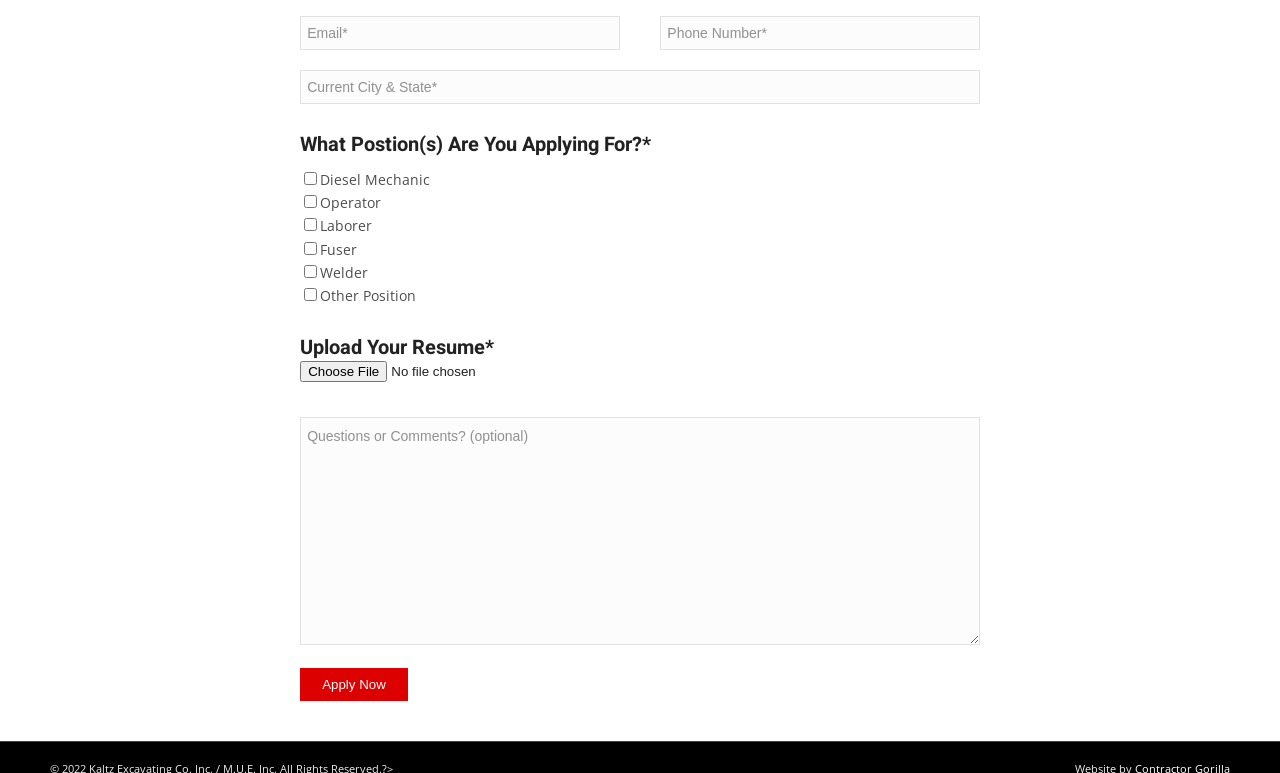Please answer the following question using a single word or phrase: What is the last element on the webpage?

Apply Now button